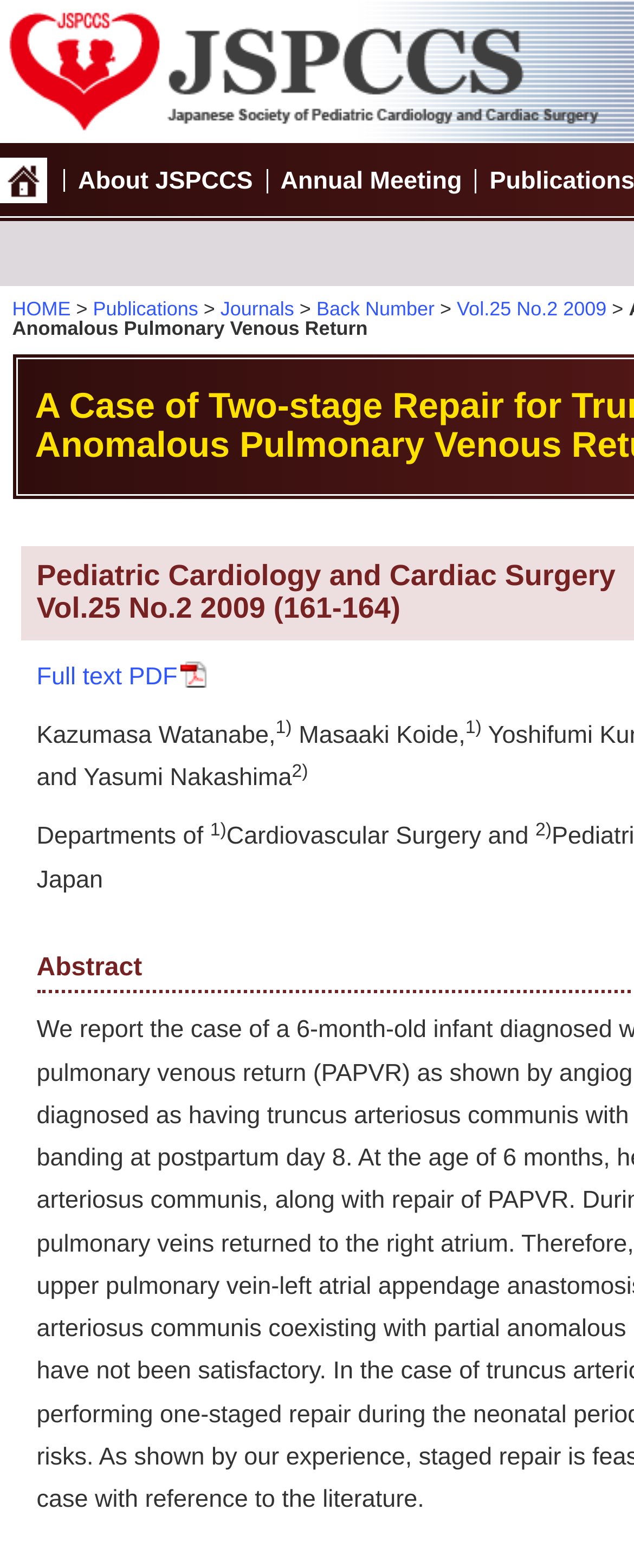Please identify the bounding box coordinates of the element's region that should be clicked to execute the following instruction: "Download Full text PDF". The bounding box coordinates must be four float numbers between 0 and 1, i.e., [left, top, right, bottom].

[0.058, 0.423, 0.331, 0.44]